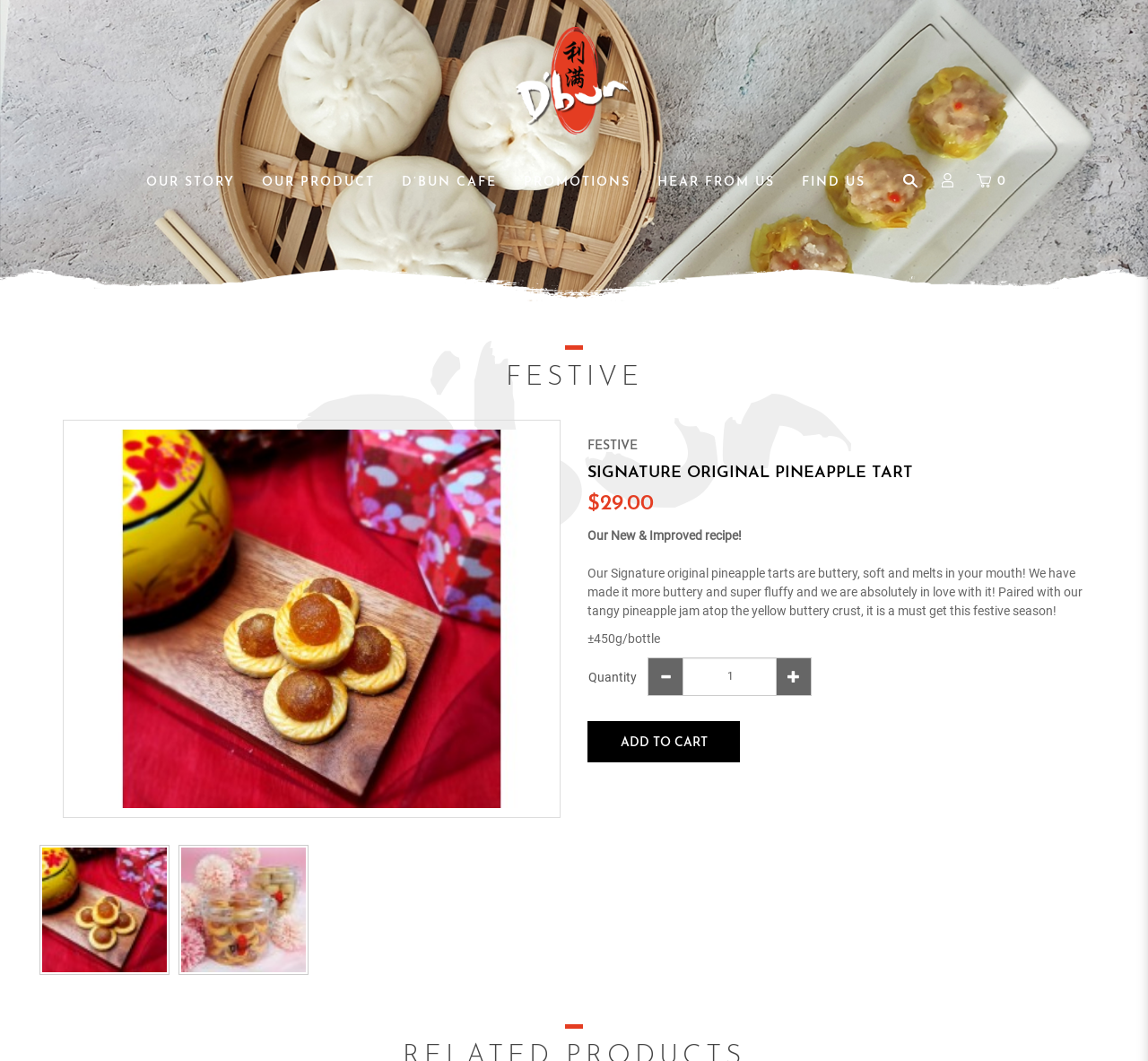Identify the bounding box for the element characterized by the following description: "Section 8 by City".

None